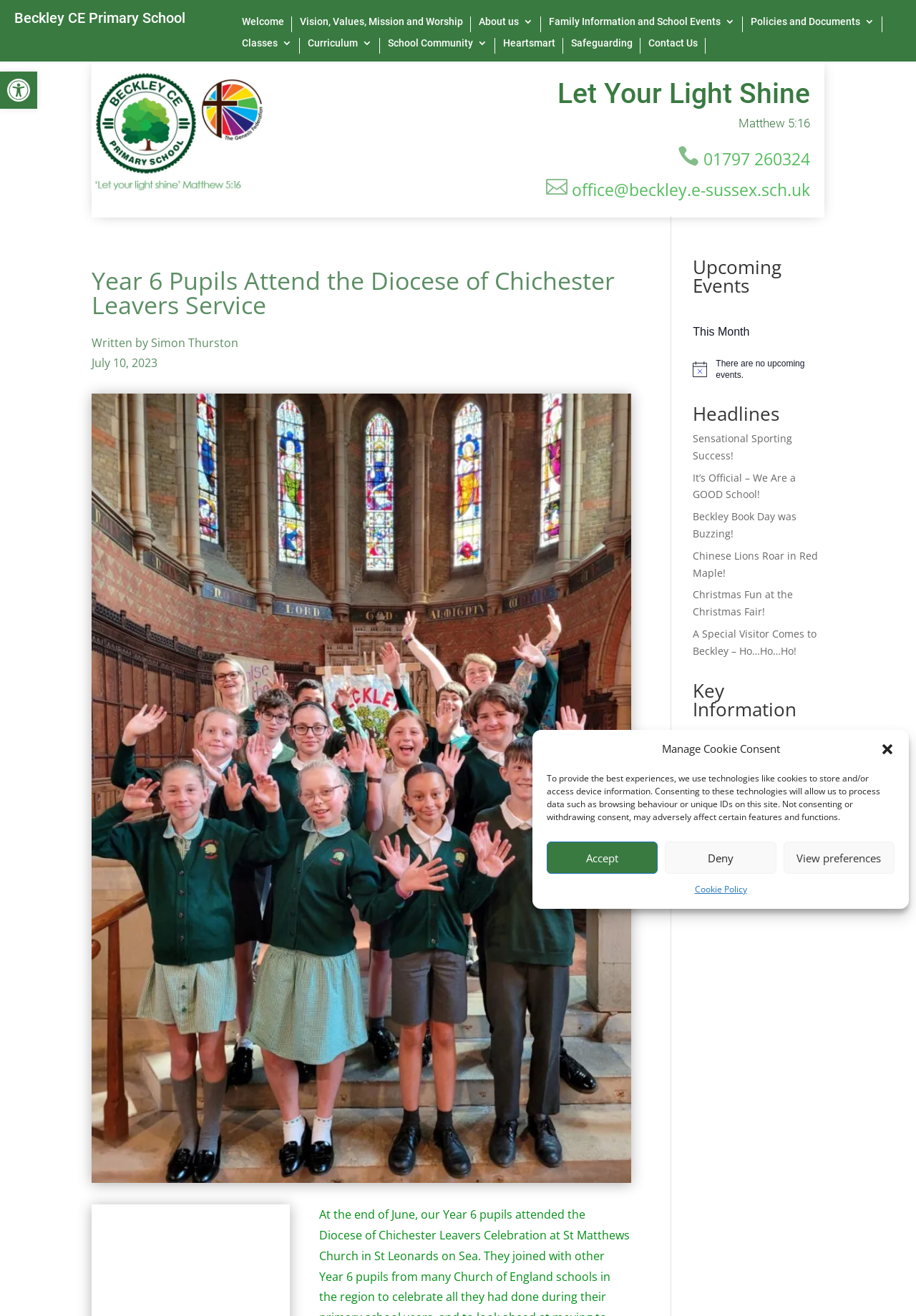Respond with a single word or phrase:
How many links are there in the 'This Month' section?

1